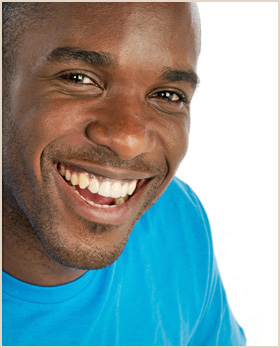Create a detailed narrative that captures the essence of the image.

The image features a young man with a broad, cheerful smile, showcasing his bright, well-aligned teeth. He is wearing a vibrant blue shirt, which adds to the positive and friendly vibe of his expression. The background is a simple, soft white, highlighting his joyful demeanor and the confidence that comes with a healthy smile. This image is likely associated with the concept of orthodontics and promoting dental care, emphasizing the importance of maintaining good oral health and the impact it has on self-esteem.